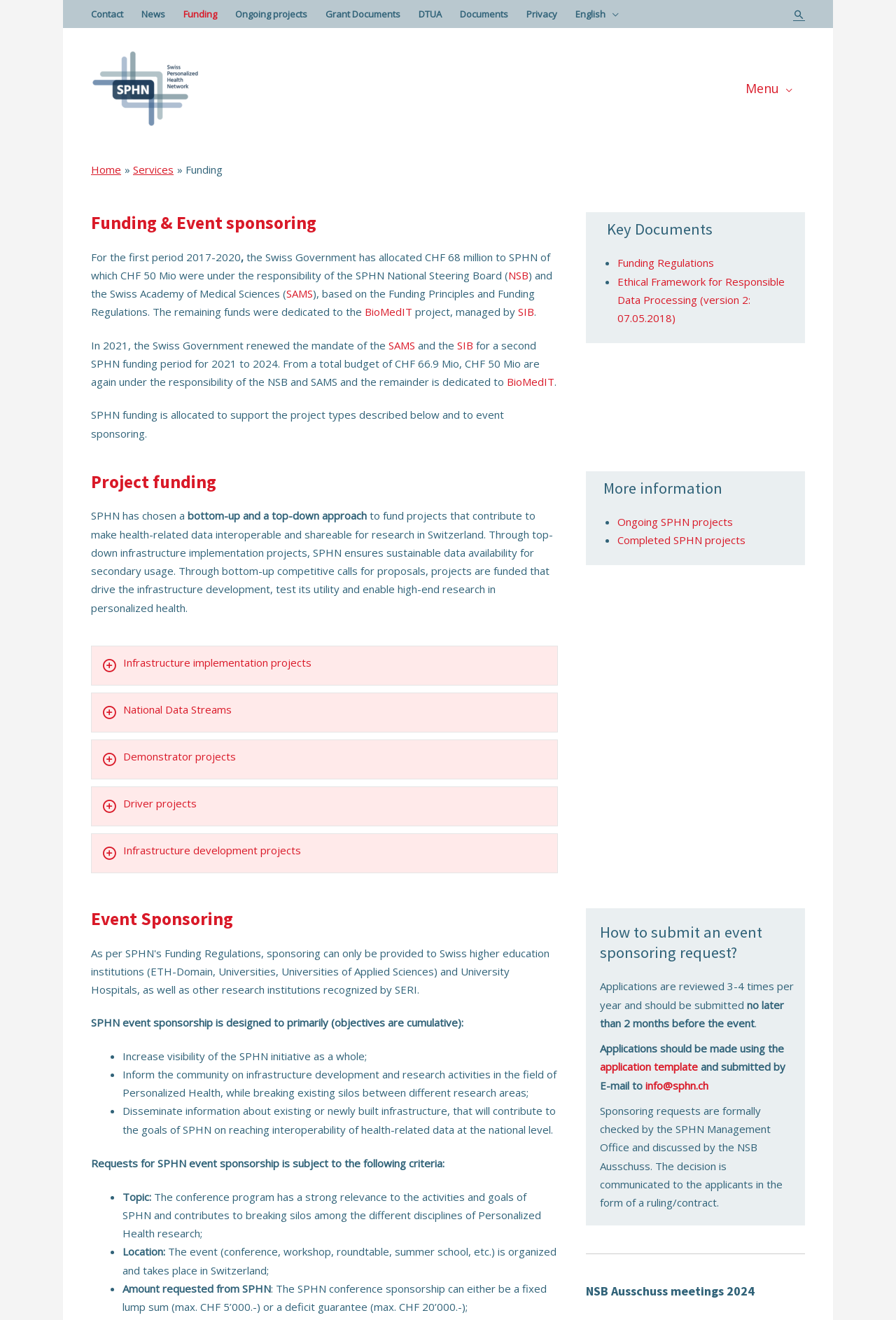Please specify the bounding box coordinates in the format (top-left x, top-left y, bottom-right x, bottom-right y), with values ranging from 0 to 1. Identify the bounding box for the UI component described as follows: National Data Streams

[0.102, 0.525, 0.622, 0.554]